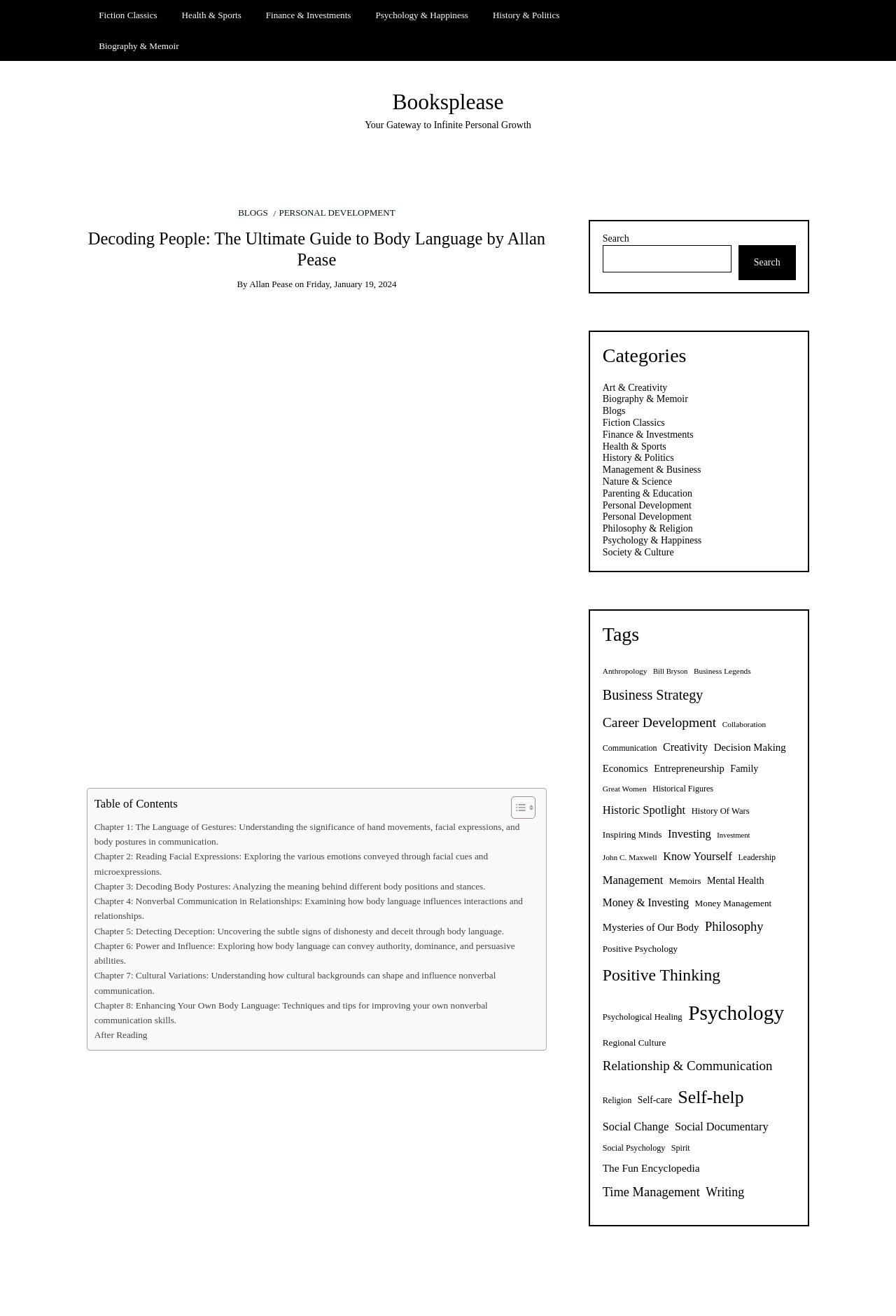Please find the bounding box coordinates of the element's region to be clicked to carry out this instruction: "Click on the 'Call For' link".

None